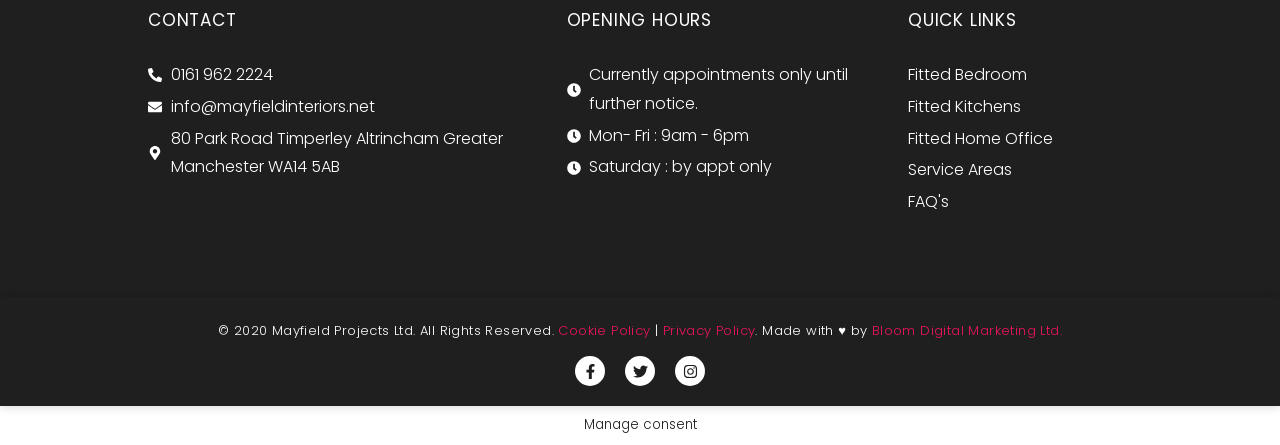Determine the bounding box coordinates for the region that must be clicked to execute the following instruction: "View Saturday's opening hours".

[0.443, 0.345, 0.678, 0.41]